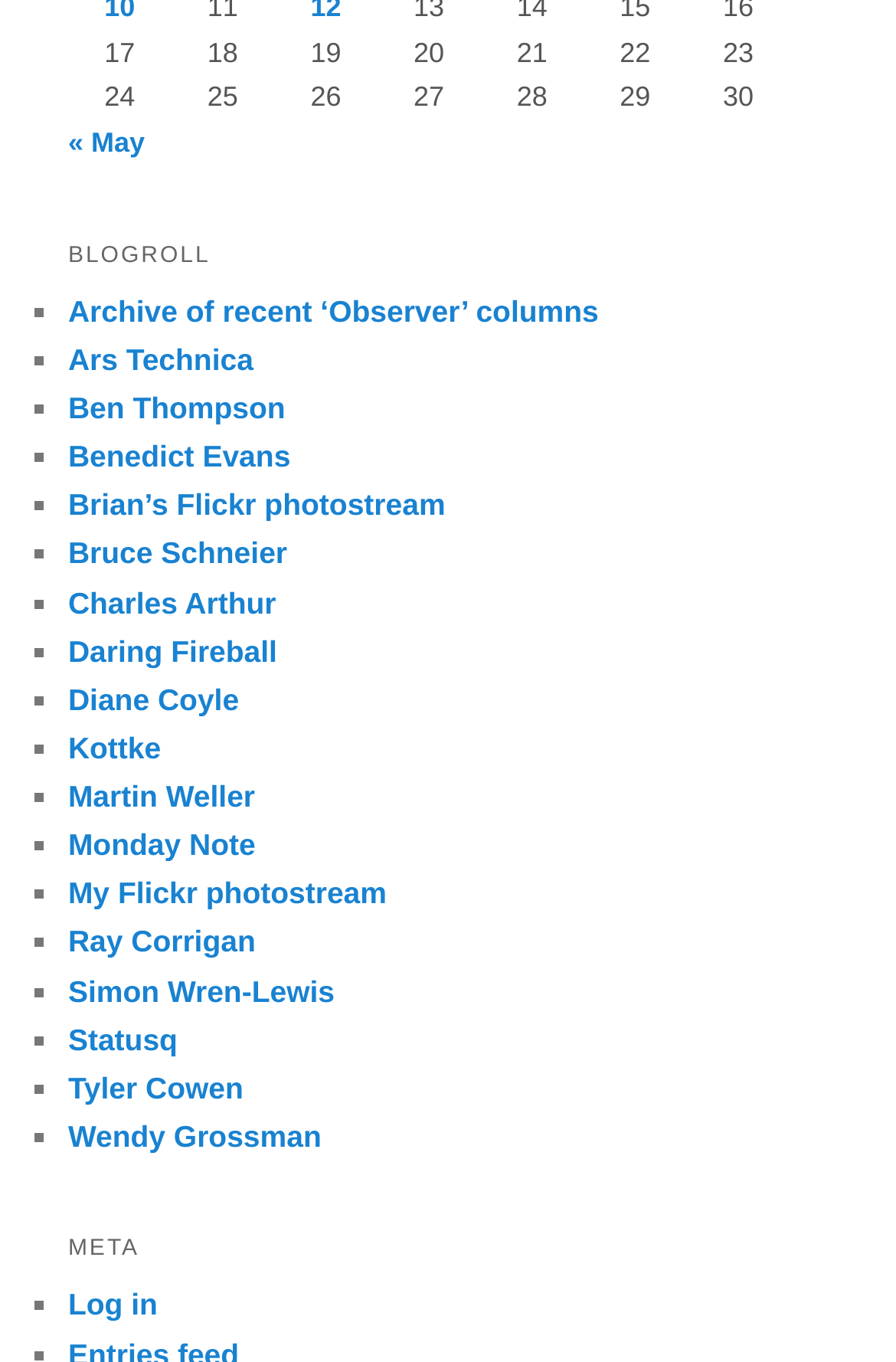What is the category of the links listed under 'BLOGROLL'?
Look at the image and answer the question using a single word or phrase.

Blogs and websites